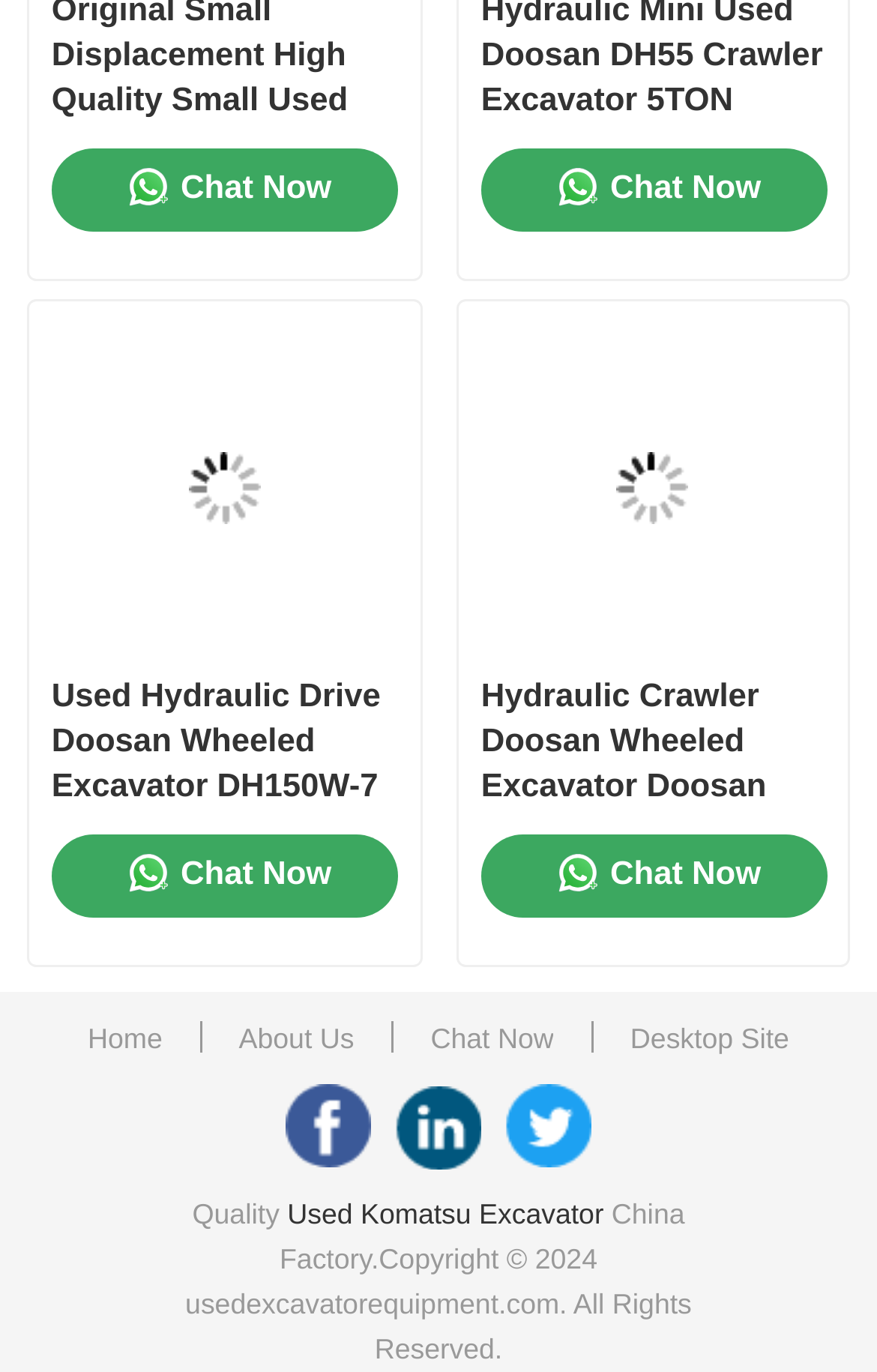Determine the bounding box coordinates of the clickable region to carry out the instruction: "Chat with the support team".

[0.059, 0.108, 0.453, 0.169]